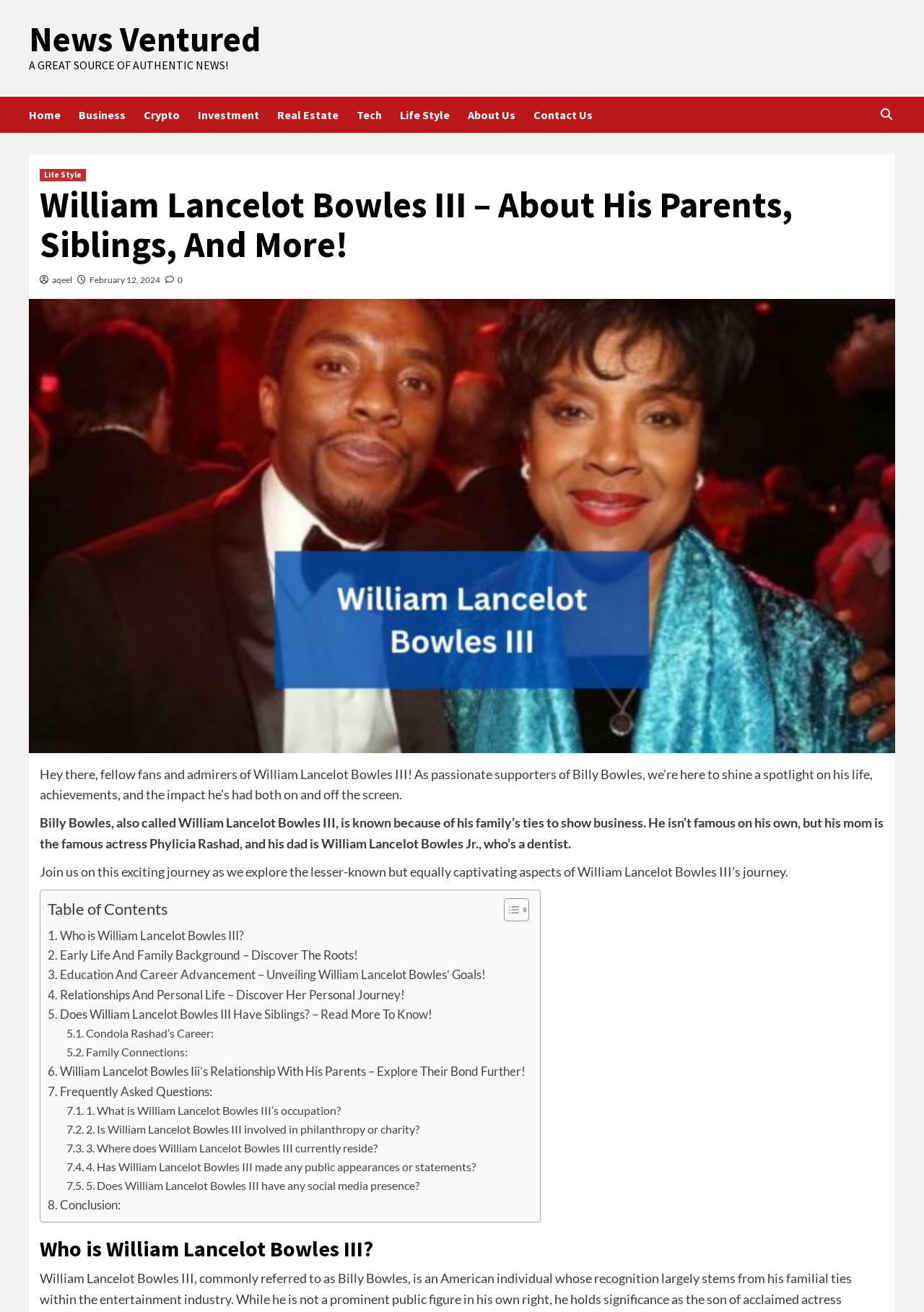Find the bounding box coordinates of the element to click in order to complete this instruction: "Toggle the table of content". The bounding box coordinates must be four float numbers between 0 and 1, denoted as [left, top, right, bottom].

[0.534, 0.684, 0.569, 0.705]